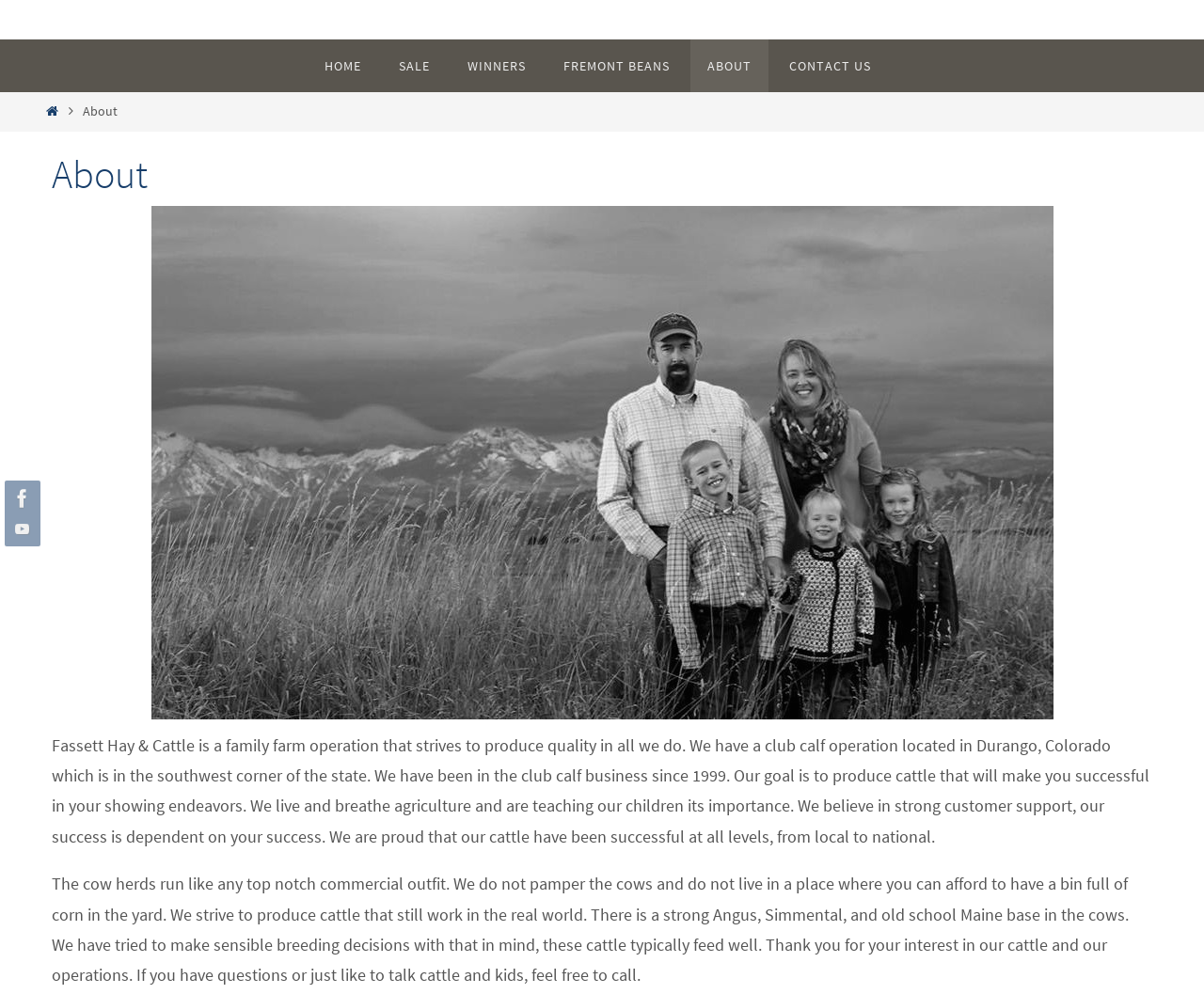What is the approach to breeding decisions?
Based on the screenshot, answer the question with a single word or phrase.

Sensible decisions